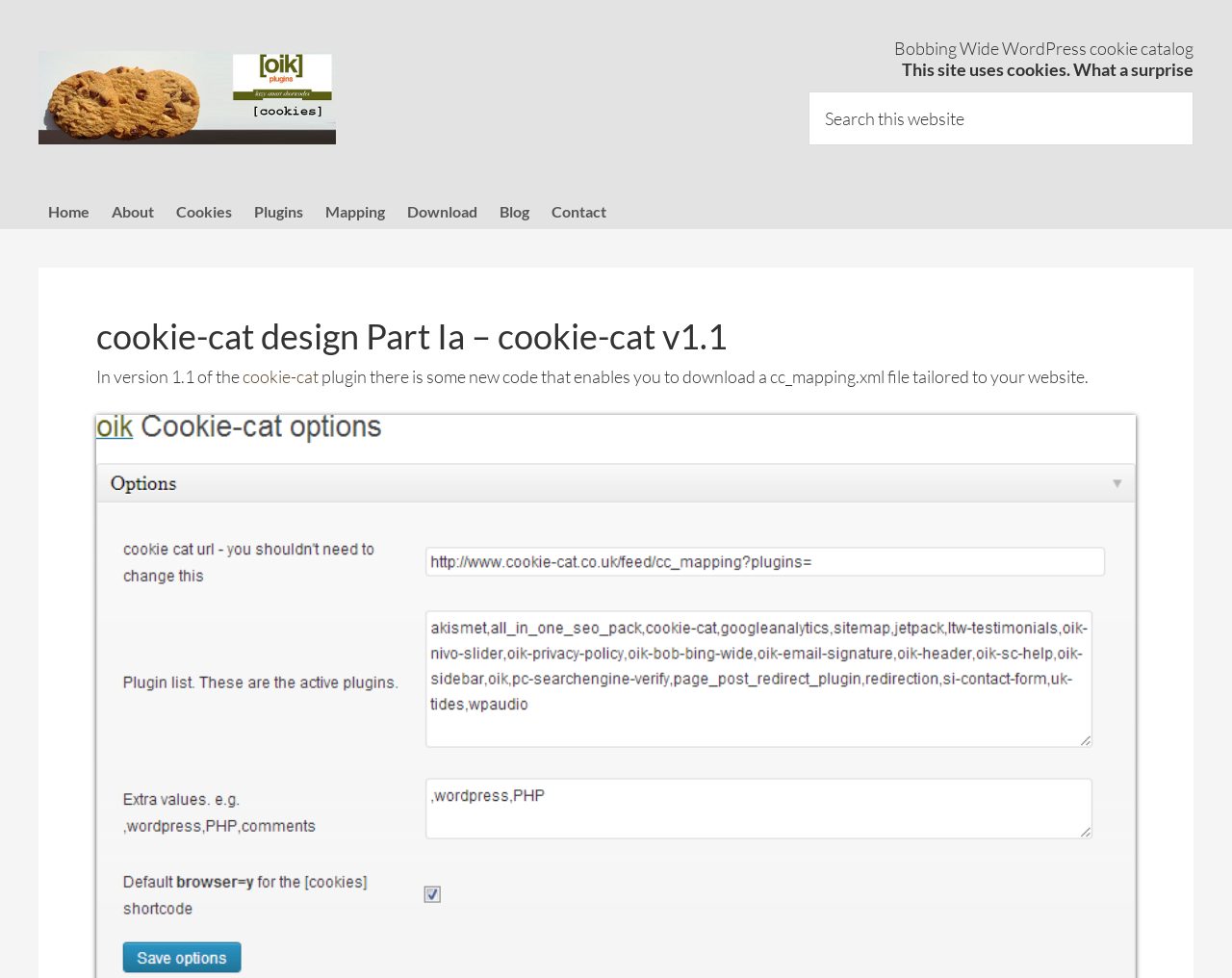Find the bounding box coordinates for the area that must be clicked to perform this action: "download cc_mapping.xml file".

[0.197, 0.374, 0.259, 0.396]